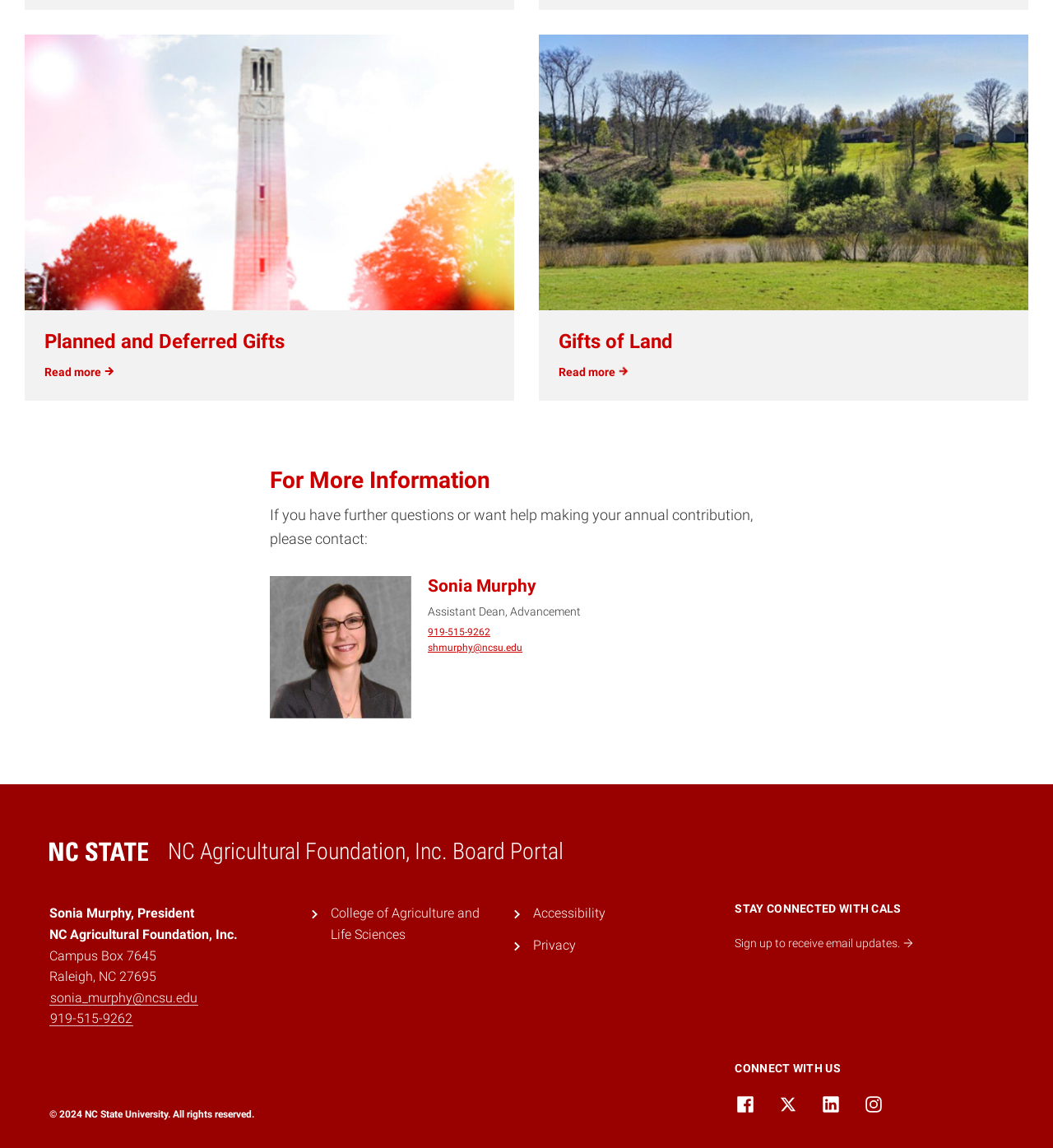Find the bounding box coordinates for the area that must be clicked to perform this action: "Sign up to receive email updates".

[0.698, 0.816, 0.868, 0.828]